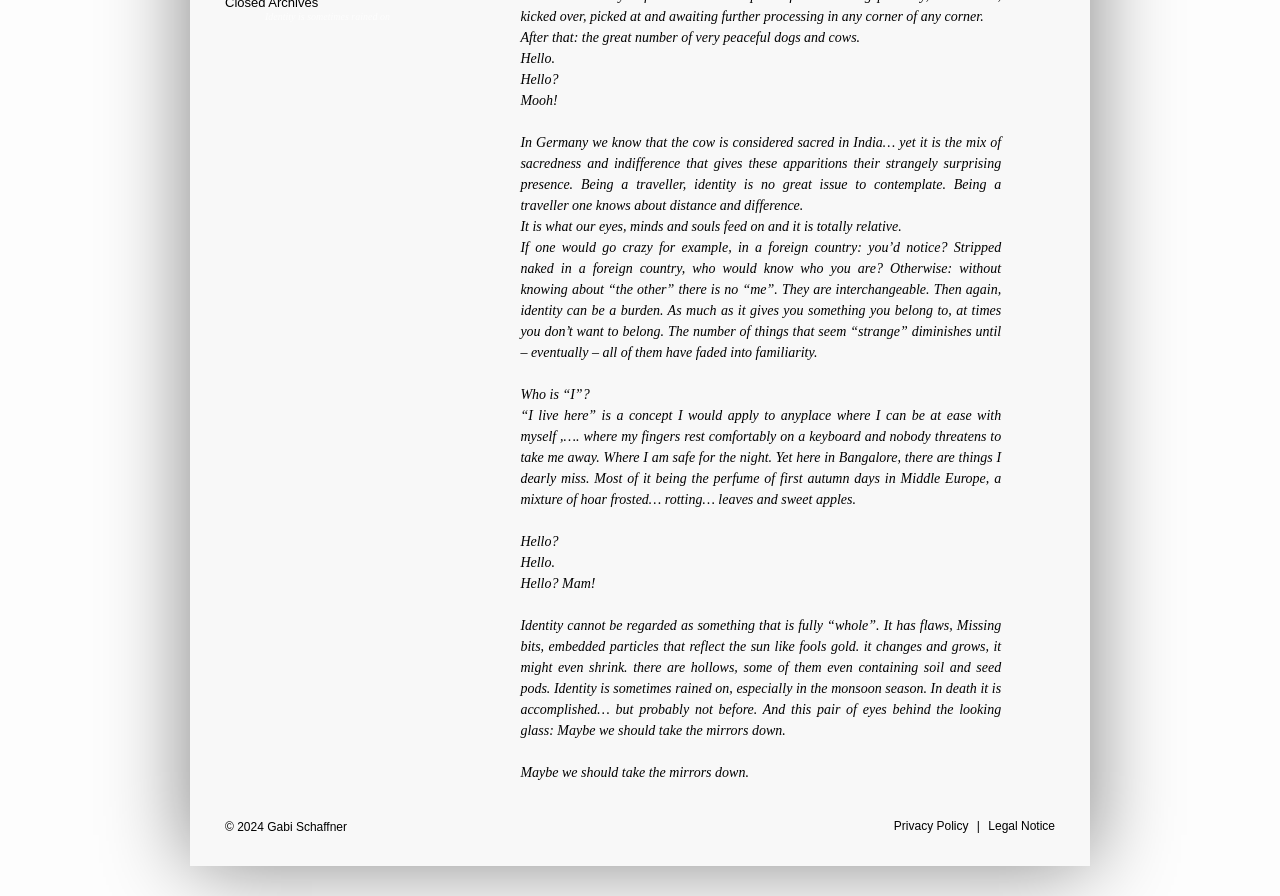Ascertain the bounding box coordinates for the UI element detailed here: "Privacy Policy". The coordinates should be provided as [left, top, right, bottom] with each value being a float between 0 and 1.

[0.694, 0.914, 0.761, 0.93]